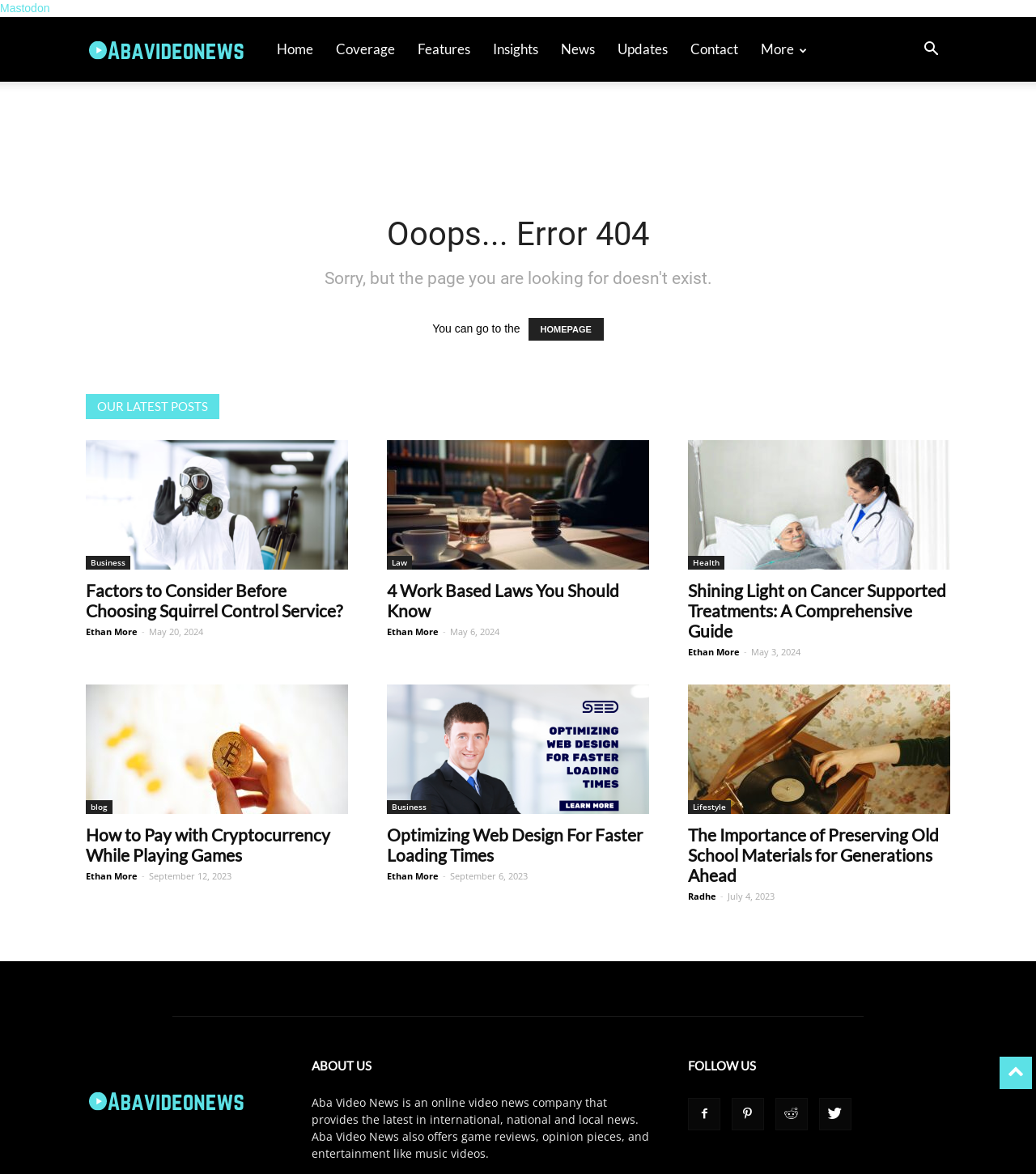Determine the bounding box coordinates of the clickable element to complete this instruction: "Check the latest post 'Shining Light on Cancer Supported Treatments: A Comprehensive Guide'". Provide the coordinates in the format of four float numbers between 0 and 1, [left, top, right, bottom].

[0.664, 0.375, 0.917, 0.485]